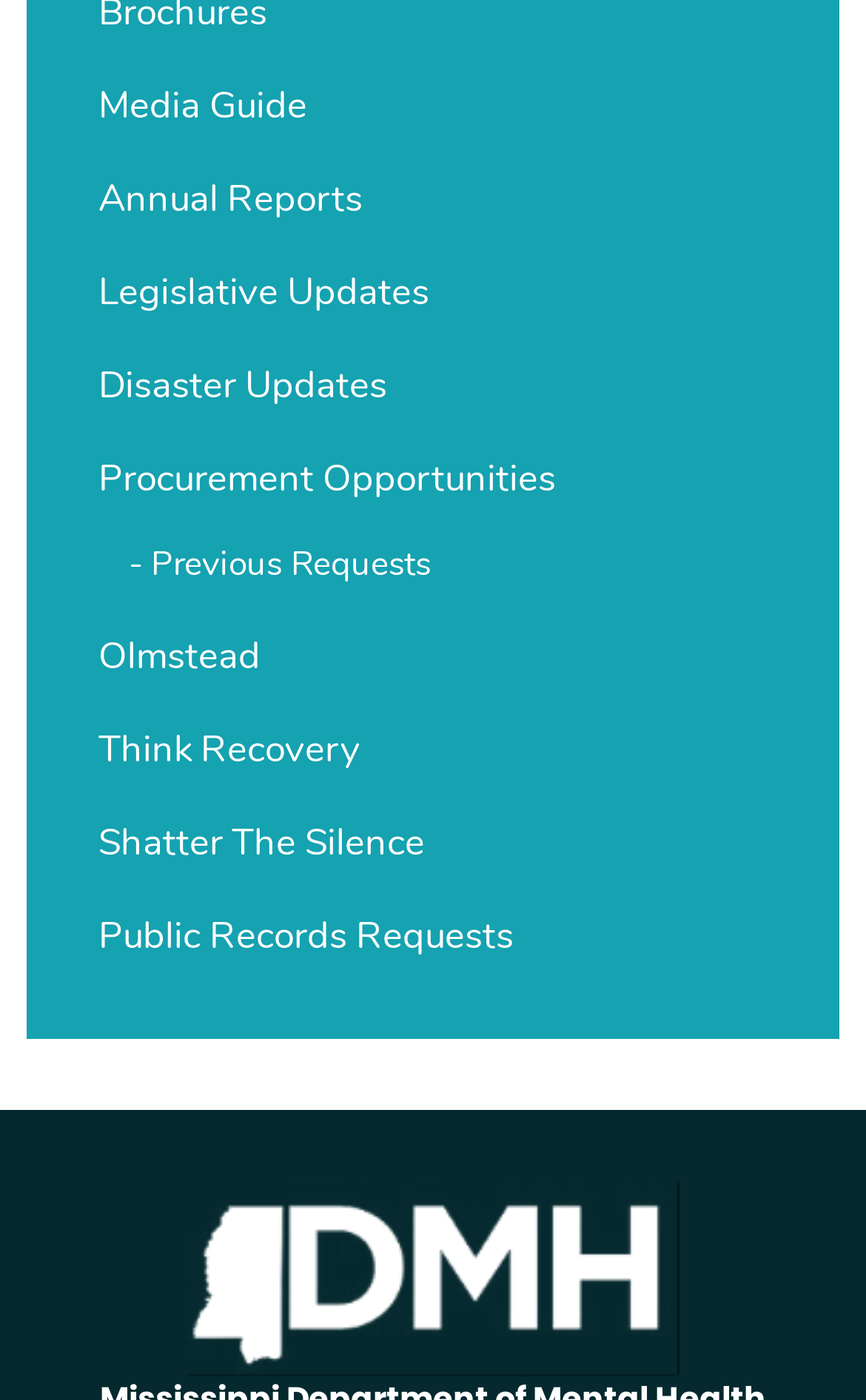Based on the image, provide a detailed response to the question:
How many columns are in the top section?

I analyzed the top section of the webpage and found that all the links are aligned vertically, indicating that there is only one column in the top section.